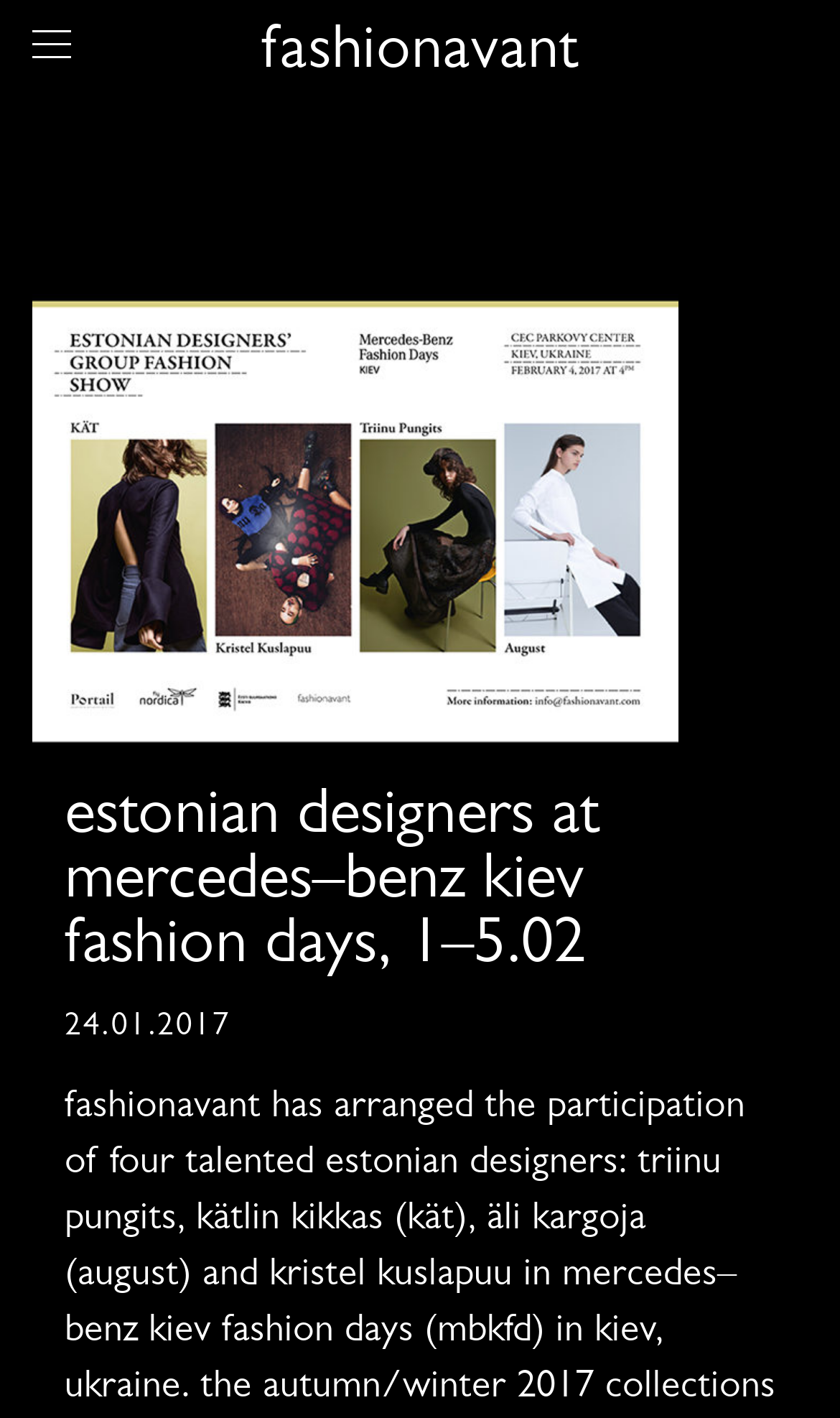Please determine the bounding box coordinates for the UI element described here. Use the format (top-left x, top-left y, bottom-right x, bottom-right y) with values bounded between 0 and 1: fashionavant

[0.311, 0.0, 0.689, 0.064]